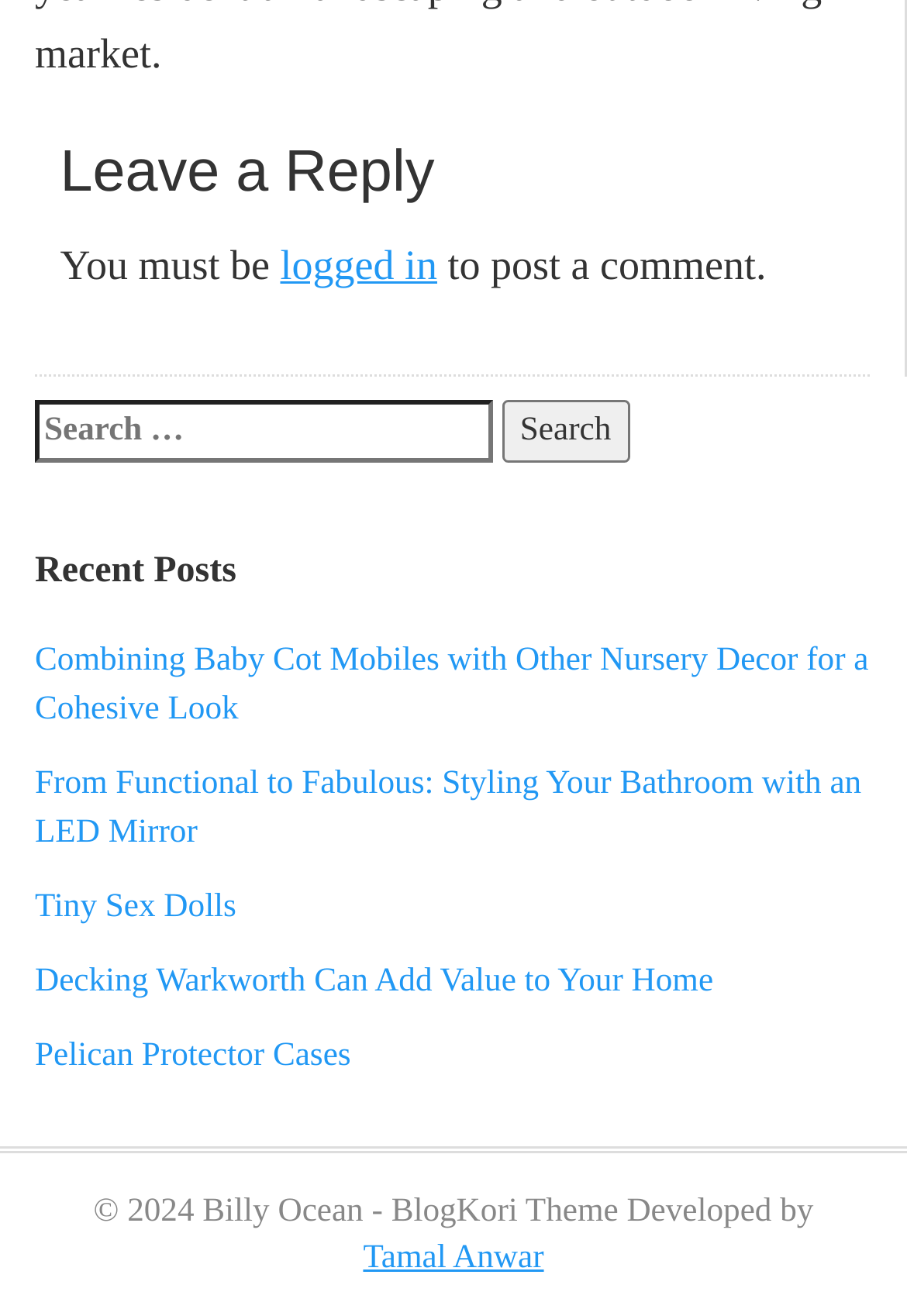Could you indicate the bounding box coordinates of the region to click in order to complete this instruction: "read the recent post 'Combining Baby Cot Mobiles with Other Nursery Decor for a Cohesive Look'".

[0.038, 0.488, 0.958, 0.553]